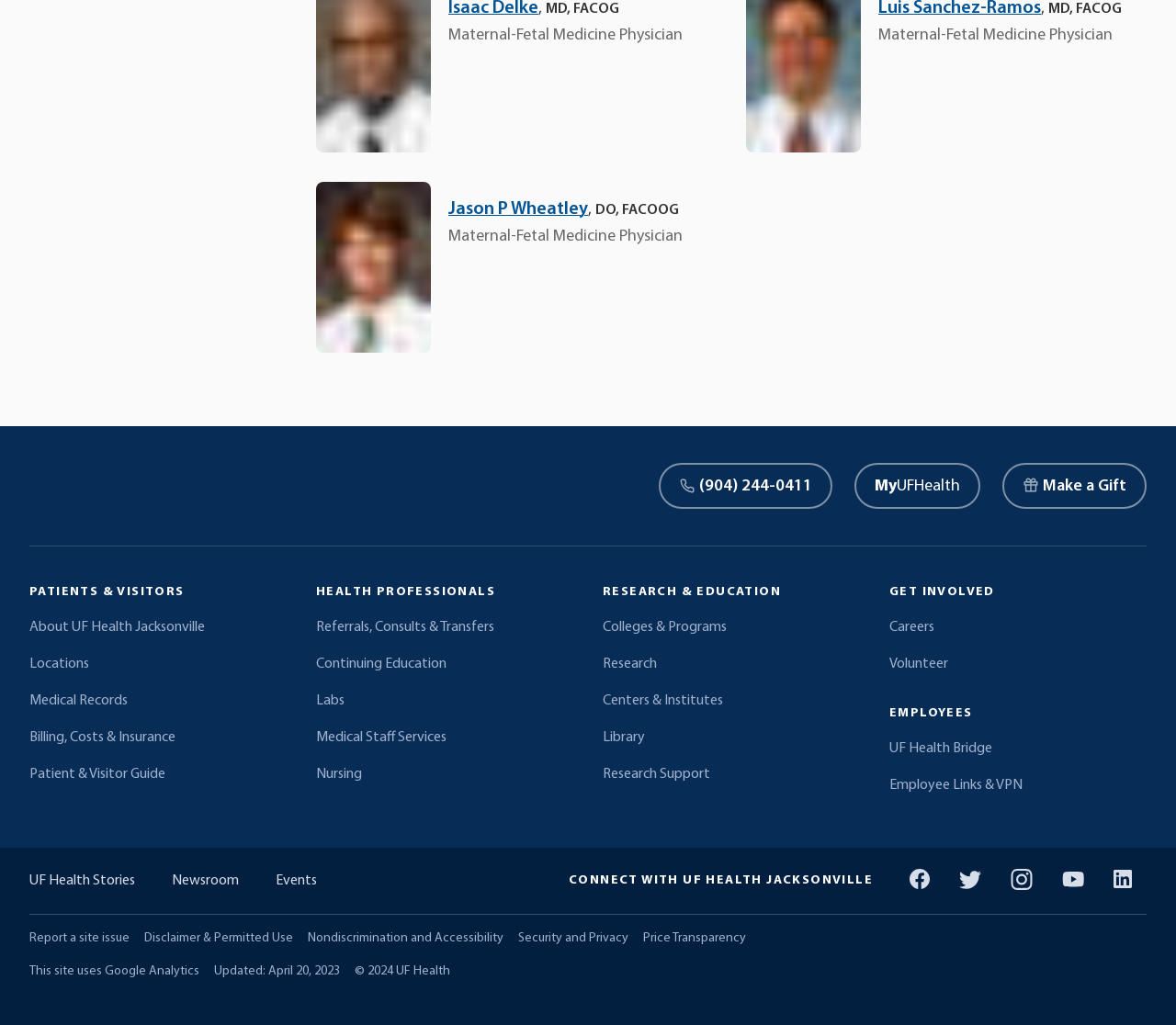Please answer the following question using a single word or phrase: 
What is the phone number of University of Florida Health?

(904) 244-0411